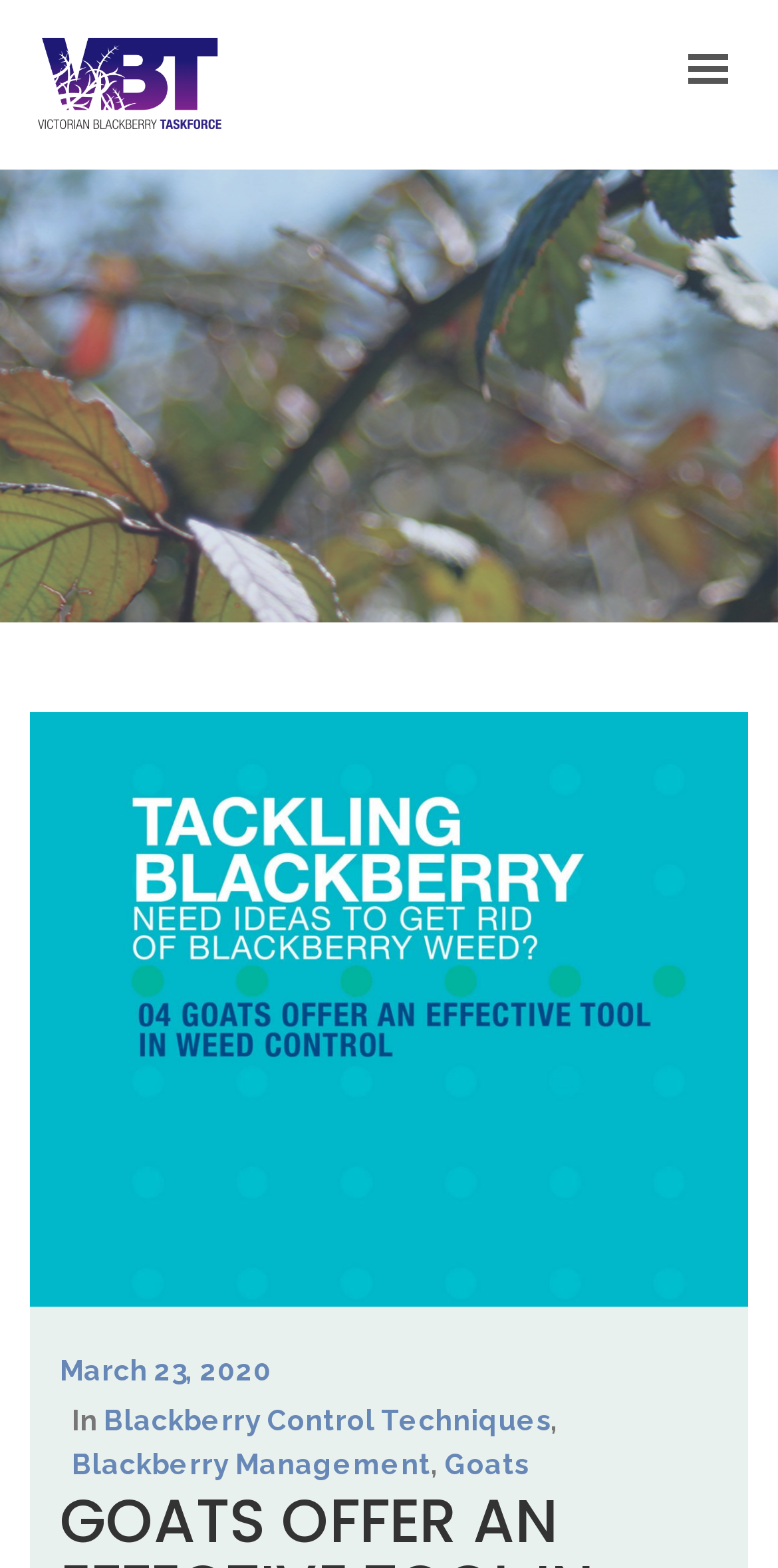Describe the webpage in detail, including text, images, and layout.

The webpage is about the Victorian Blackberry Taskforce, with a focus on using goats as an effective tool in controlling blackberry and other woody weeds. 

At the top of the page, there are two links on the left and right sides, respectively. Below these links, there is a row of six links, including 'VBT', 'MANAGING BLACKBERRY', 'COMMUNITY PARTNERSHIP', 'RESOURCES', 'NEWS', and 'CONTACT', which are aligned horizontally and positioned near the top of the page.

Further down, there is another link on the top-left side of the page. Below this link, there is a section with a link to 'March 23, 2020', followed by the text 'In' and then a link to 'Blackberry Control Techniques'. Next to this link, there is a link to 'Blackberry Management', followed by a comma and then a link to 'Goats'. This section appears to be a list of news articles or updates related to blackberry control.

Overall, the webpage provides information and resources on managing blackberry and using goats as a control method, with a focus on the Victorian Blackberry Taskforce's efforts and initiatives.